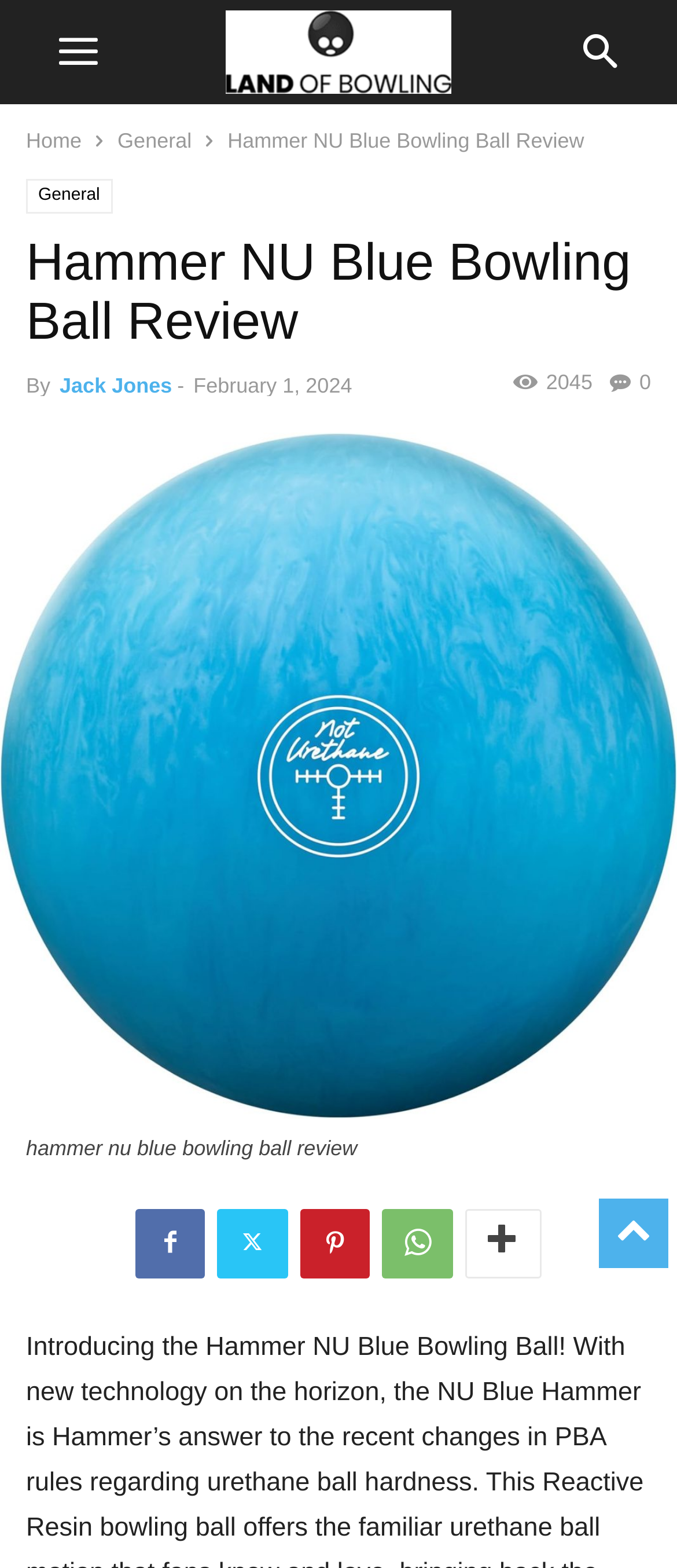Show me the bounding box coordinates of the clickable region to achieve the task as per the instruction: "read the review written by Jack Jones".

[0.088, 0.238, 0.254, 0.254]